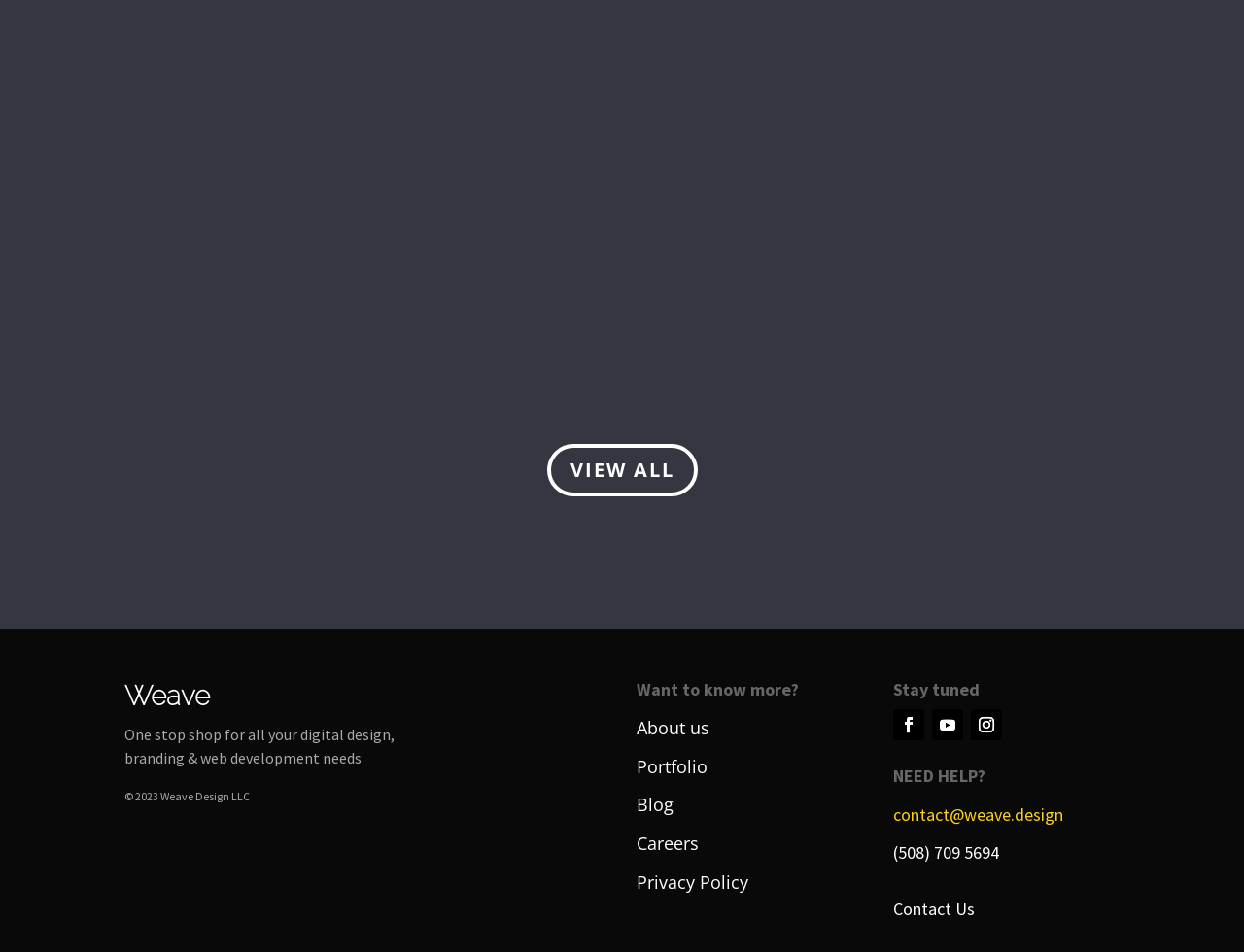Please determine the bounding box coordinates of the element's region to click for the following instruction: "read the MUST READ section".

None